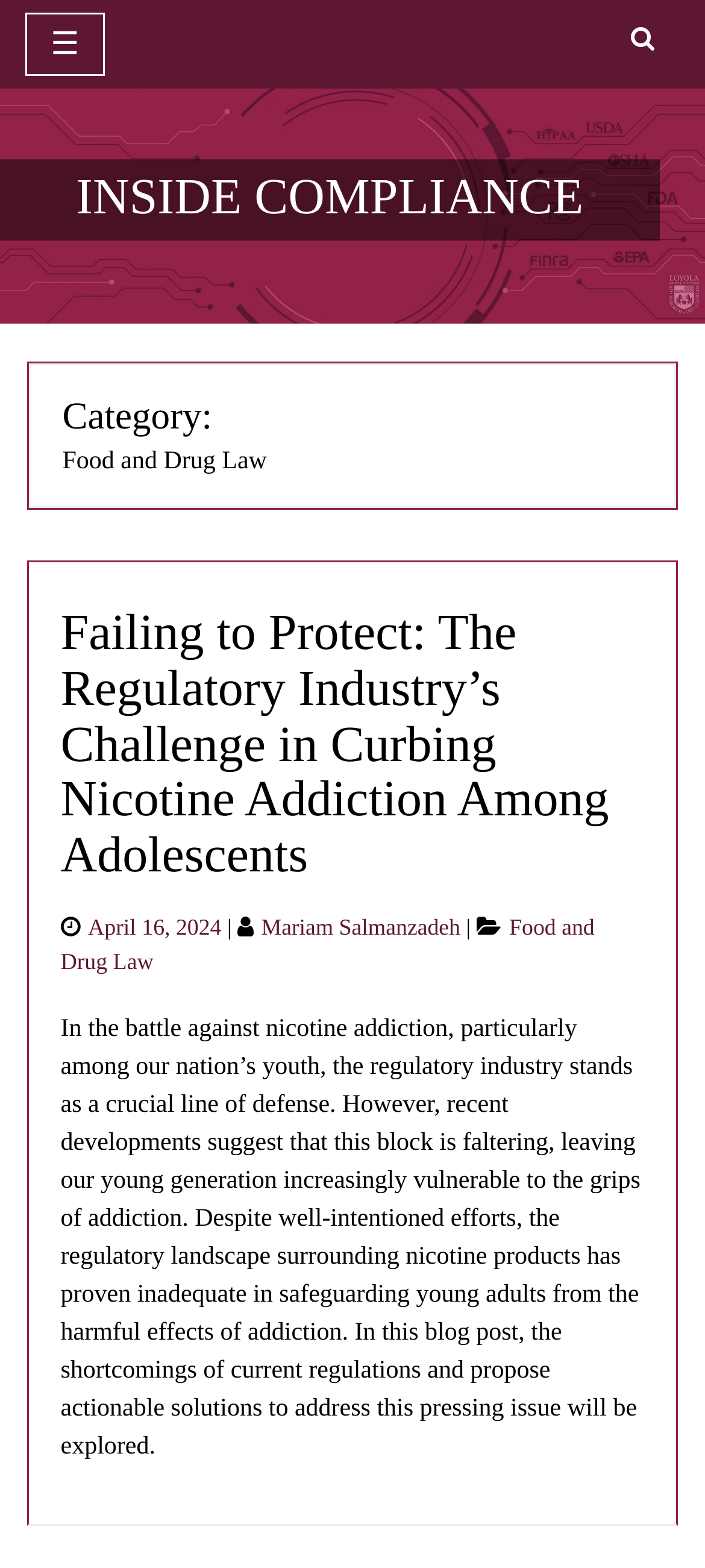Extract the bounding box for the UI element that matches this description: "INSIDE COMPLIANCE".

[0.108, 0.108, 0.828, 0.144]